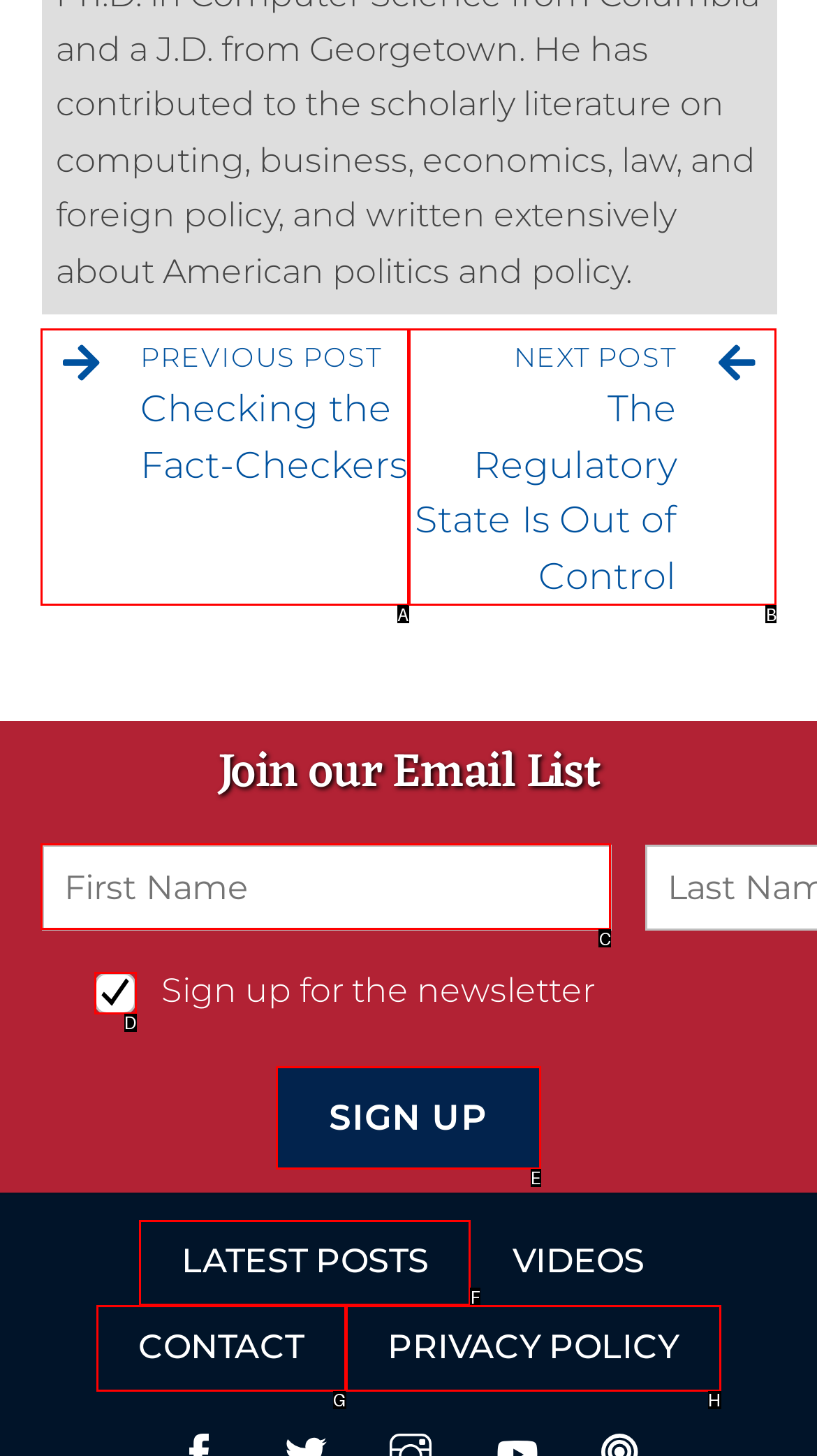Choose the letter of the UI element that aligns with the following description: aria-describedby="nf-error-18" name="payload[firstname]" placeholder="First Name"
State your answer as the letter from the listed options.

C